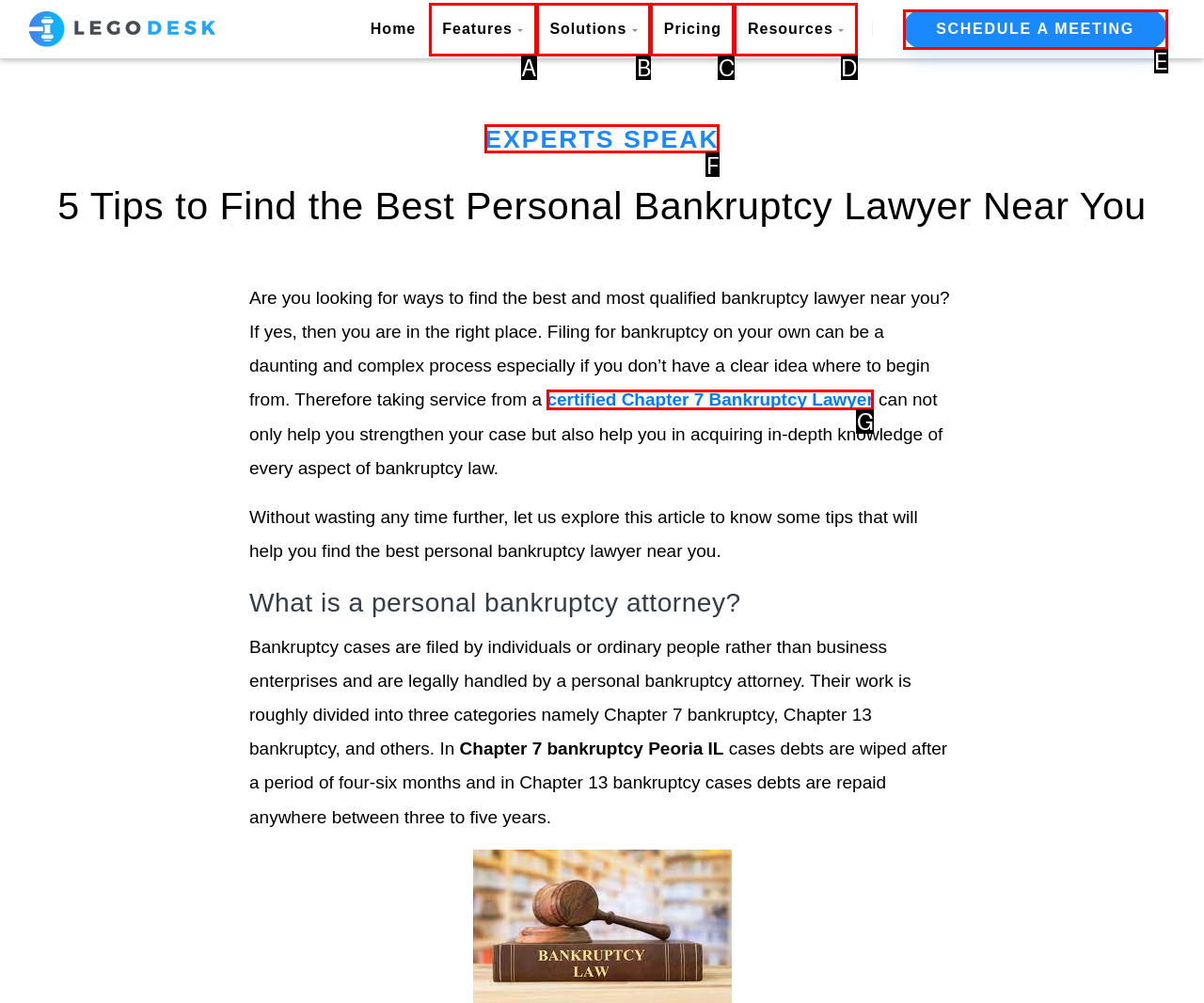From the choices given, find the HTML element that matches this description: Experts Speak. Answer with the letter of the selected option directly.

F